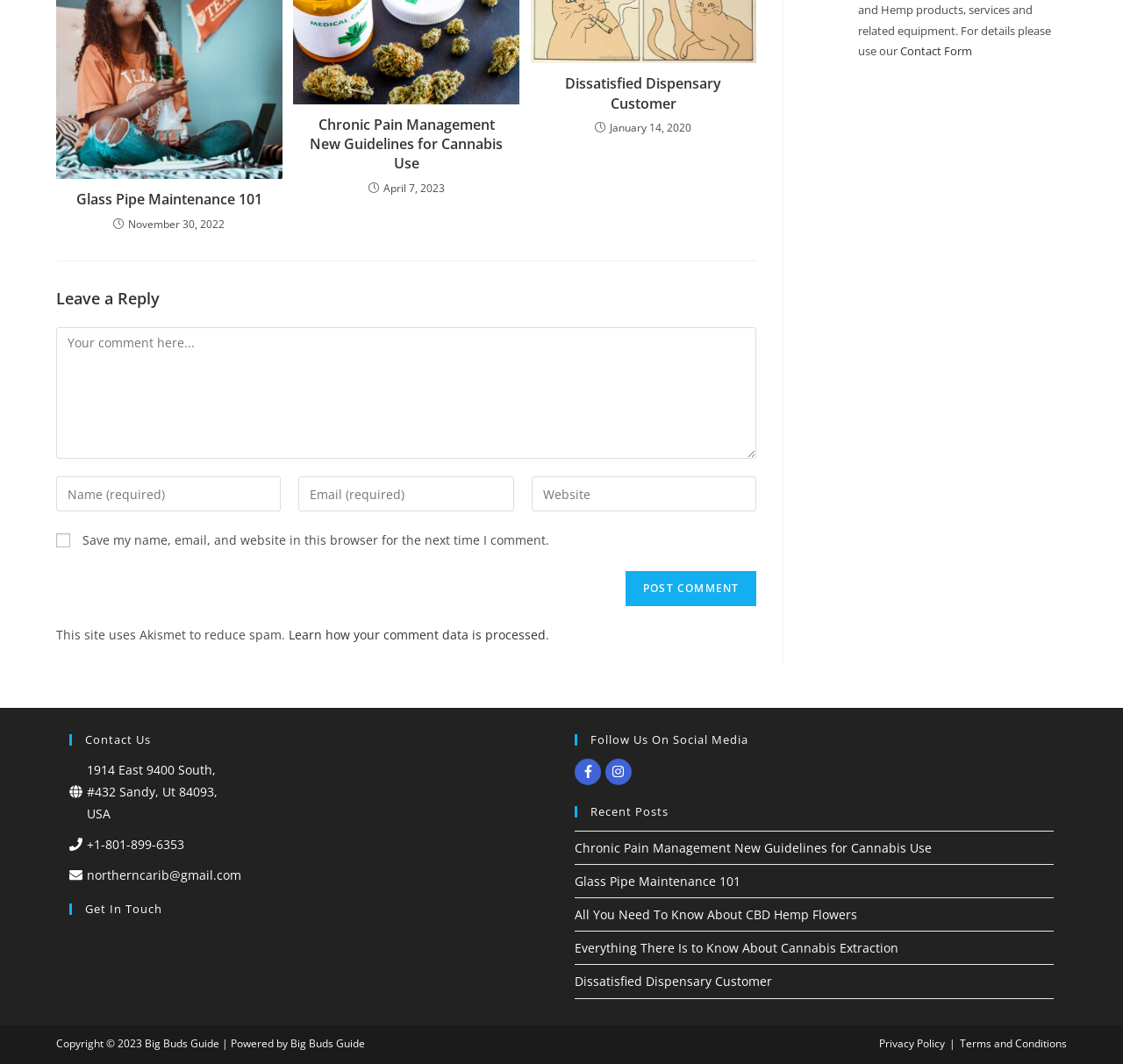Identify the bounding box coordinates necessary to click and complete the given instruction: "view popular posts".

None